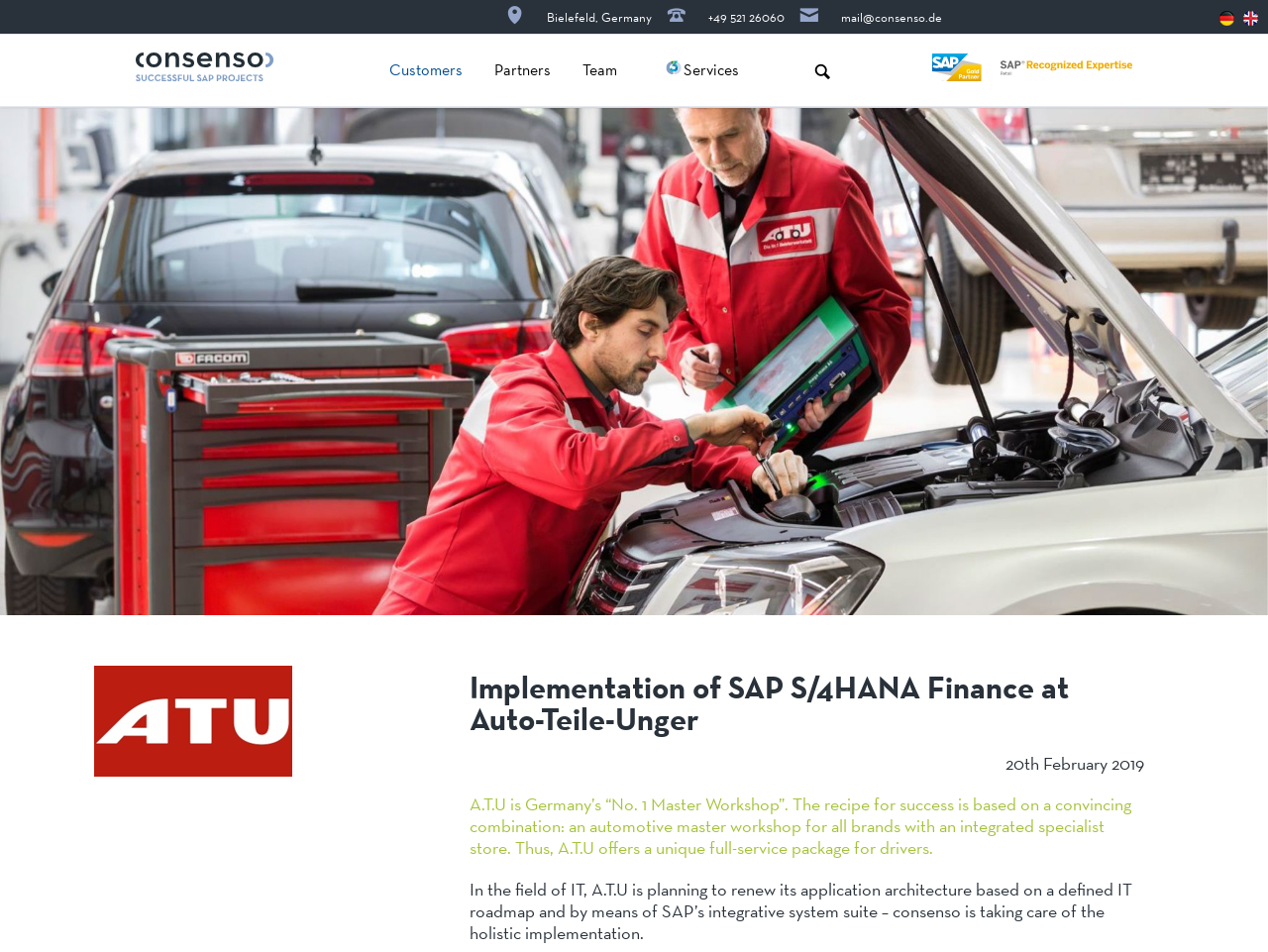Identify the bounding box coordinates of the clickable region required to complete the instruction: "Search for something". The coordinates should be given as four float numbers within the range of 0 and 1, i.e., [left, top, right, bottom].

[0.63, 0.051, 0.667, 0.099]